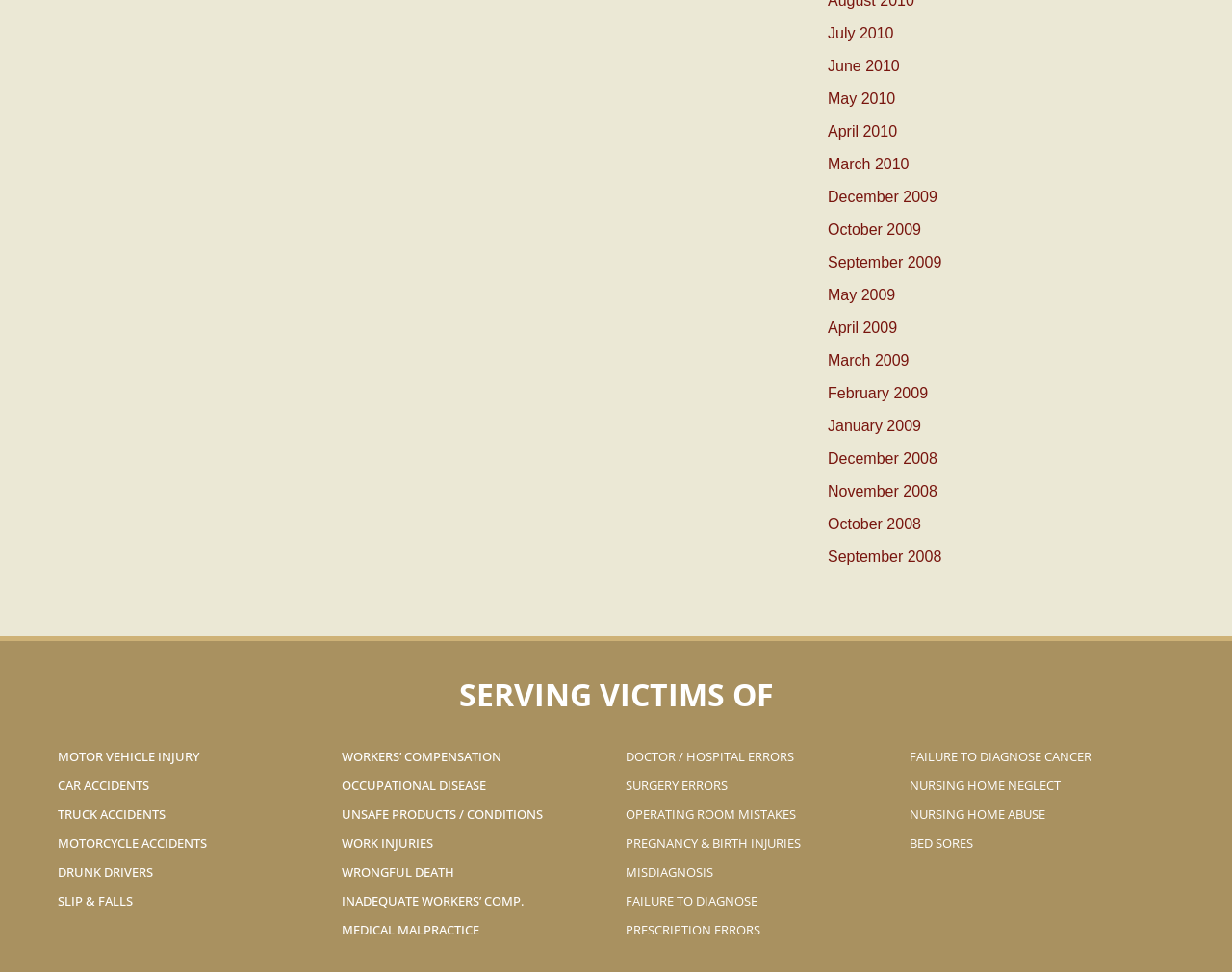Find the bounding box coordinates of the element you need to click on to perform this action: 'Go to 'About Us''. The coordinates should be represented by four float values between 0 and 1, in the format [left, top, right, bottom].

None